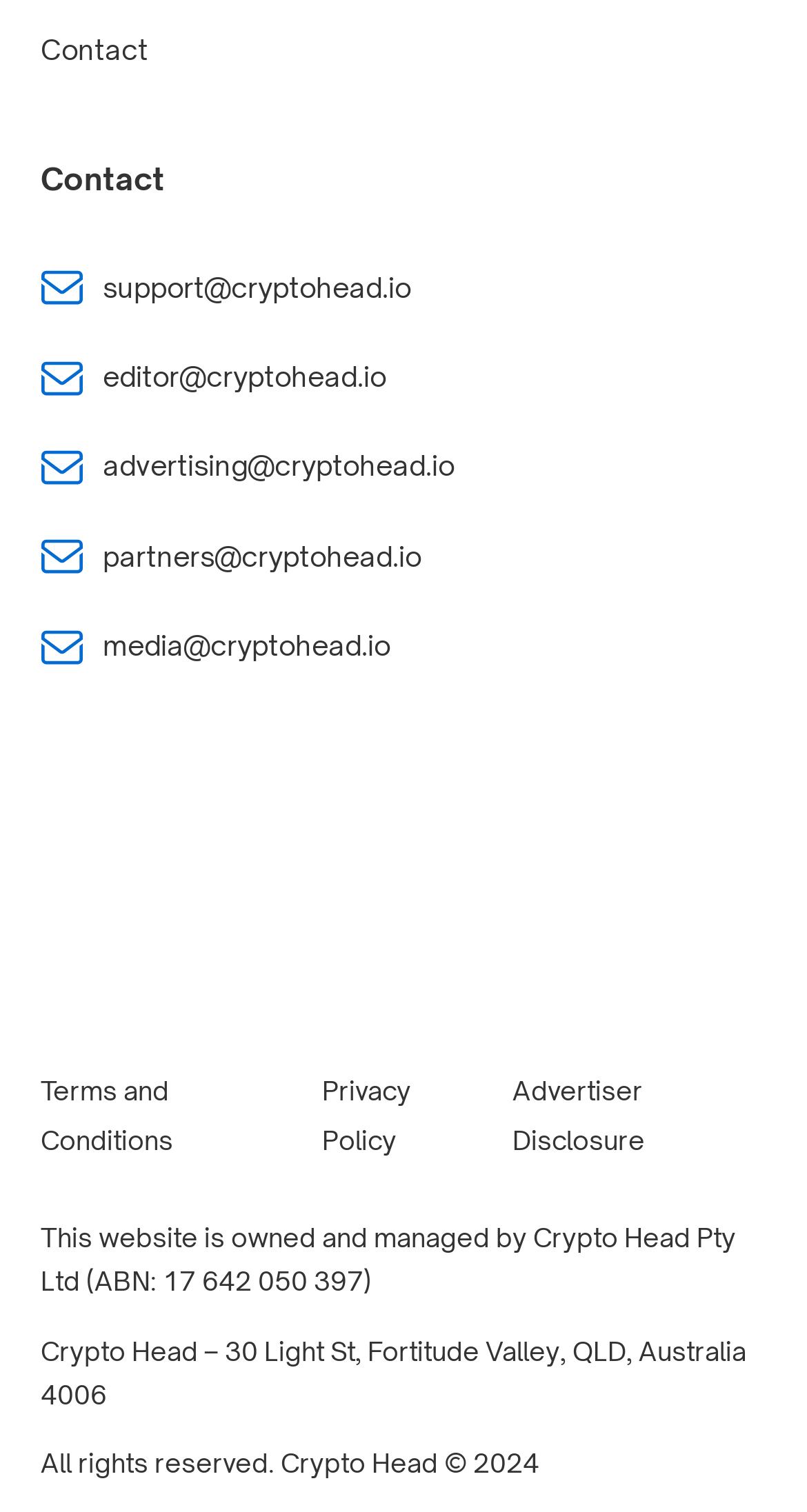How many email addresses are provided for contact?
Using the image as a reference, answer with just one word or a short phrase.

5